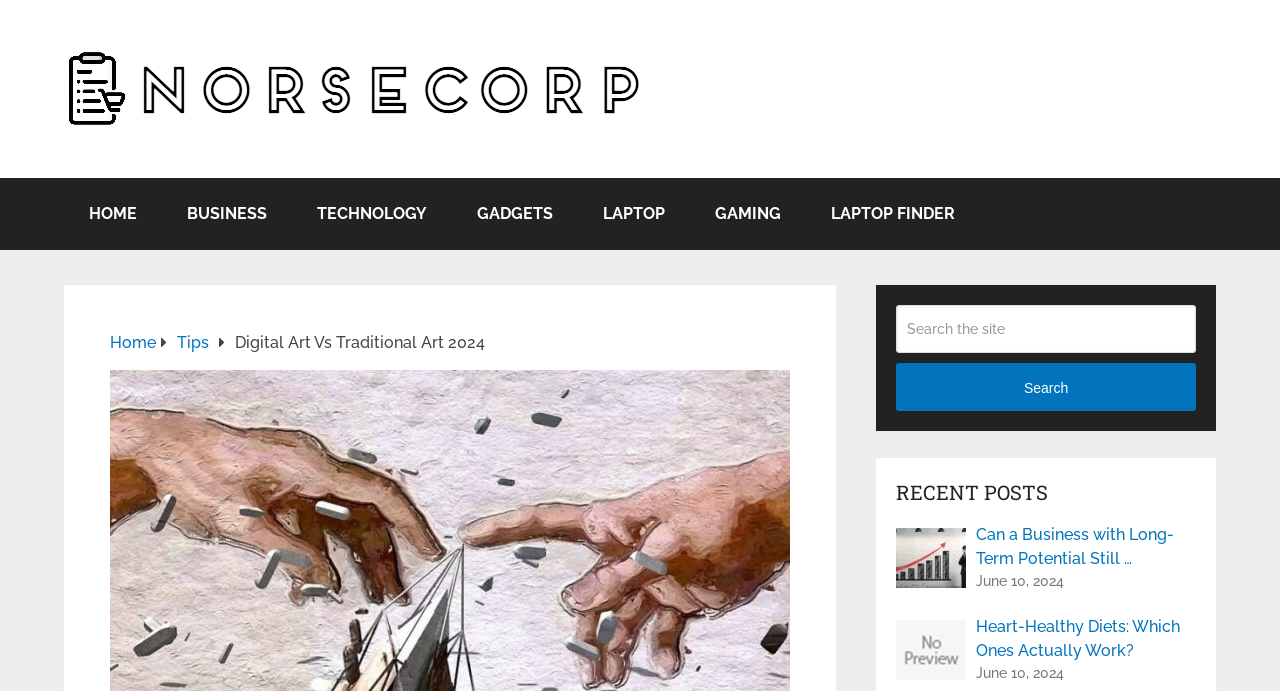Can you find the bounding box coordinates of the area I should click to execute the following instruction: "go to home page"?

[0.05, 0.258, 0.127, 0.362]